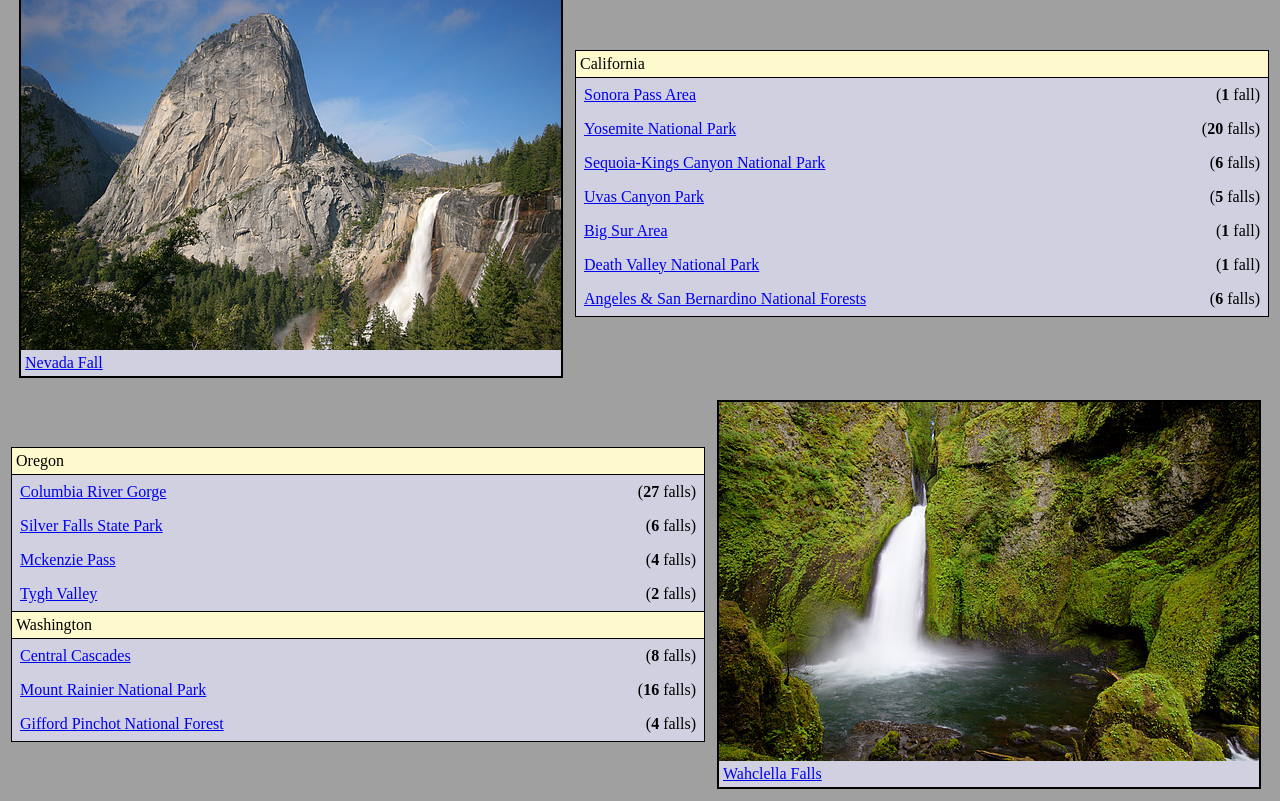Can you pinpoint the bounding box coordinates for the clickable element required for this instruction: "Click on Nevada Fall"? The coordinates should be four float numbers between 0 and 1, i.e., [left, top, right, bottom].

[0.02, 0.442, 0.08, 0.463]